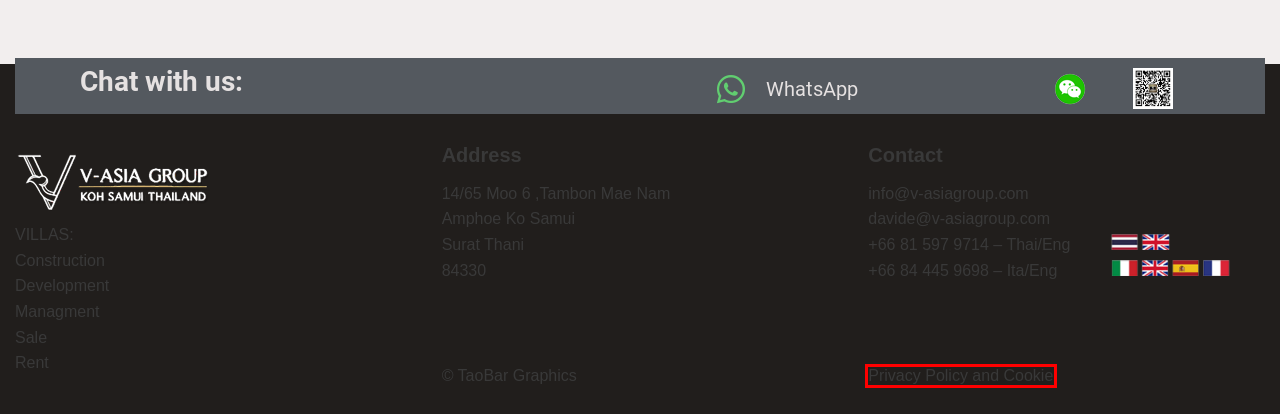Evaluate the webpage screenshot and identify the element within the red bounding box. Select the webpage description that best fits the new webpage after clicking the highlighted element. Here are the candidates:
A. Renovation in Samui - V-asia Group
B. Taobar Graphics
C. Privacy Policy - V-asia Group
D. Rent Villas Samui - V-asia Group
E. Infrastructure Samui - V-asia Group
F. V-asia Group - Villas Construction in Samui, Sale and Rent Villas.
G. Services - V-asia Group
H. Architectural and Design in Samui - V-asia Group

C